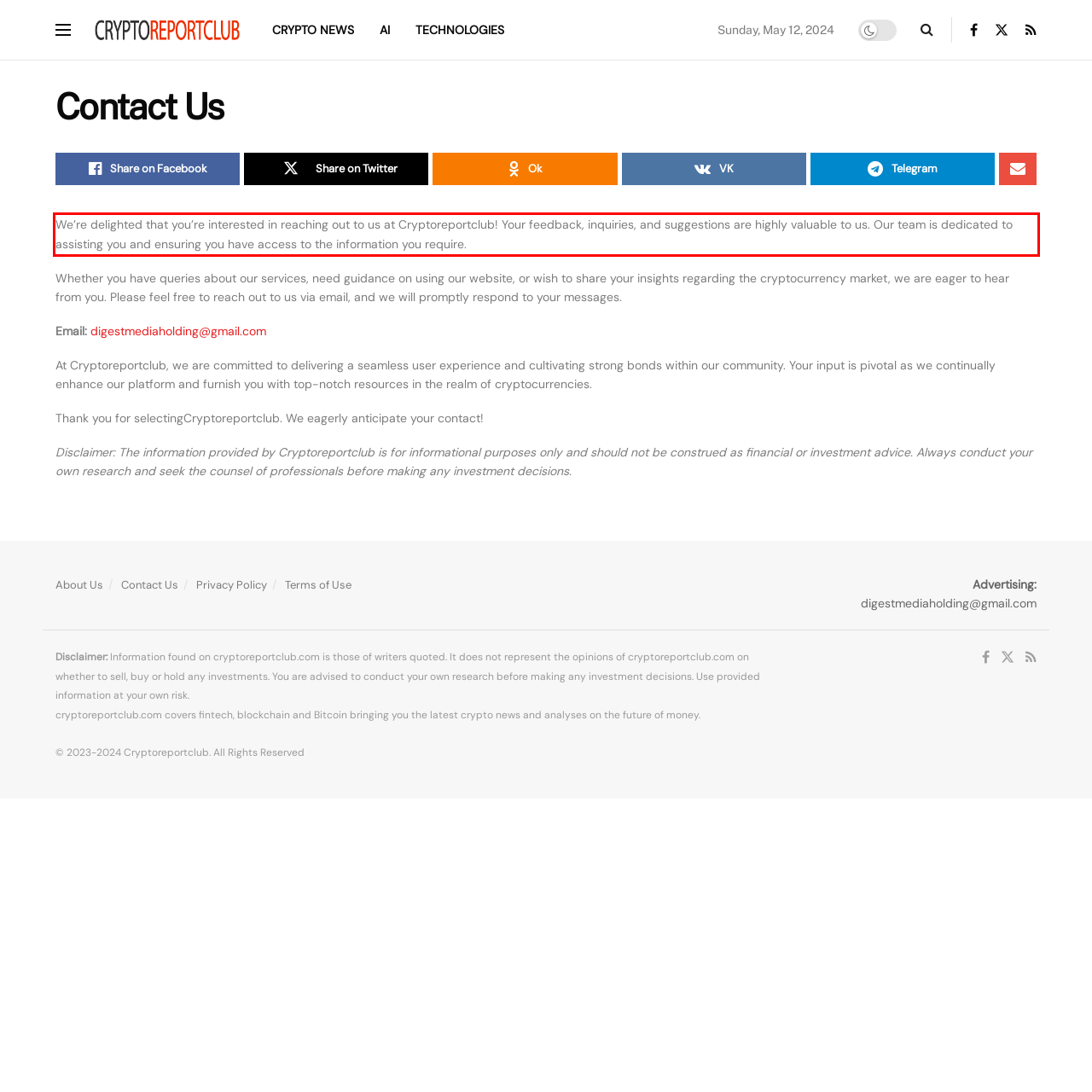Identify the text inside the red bounding box in the provided webpage screenshot and transcribe it.

We’re delighted that you’re interested in reaching out to us at Cryptoreportclub! Your feedback, inquiries, and suggestions are highly valuable to us. Our team is dedicated to assisting you and ensuring you have access to the information you require.